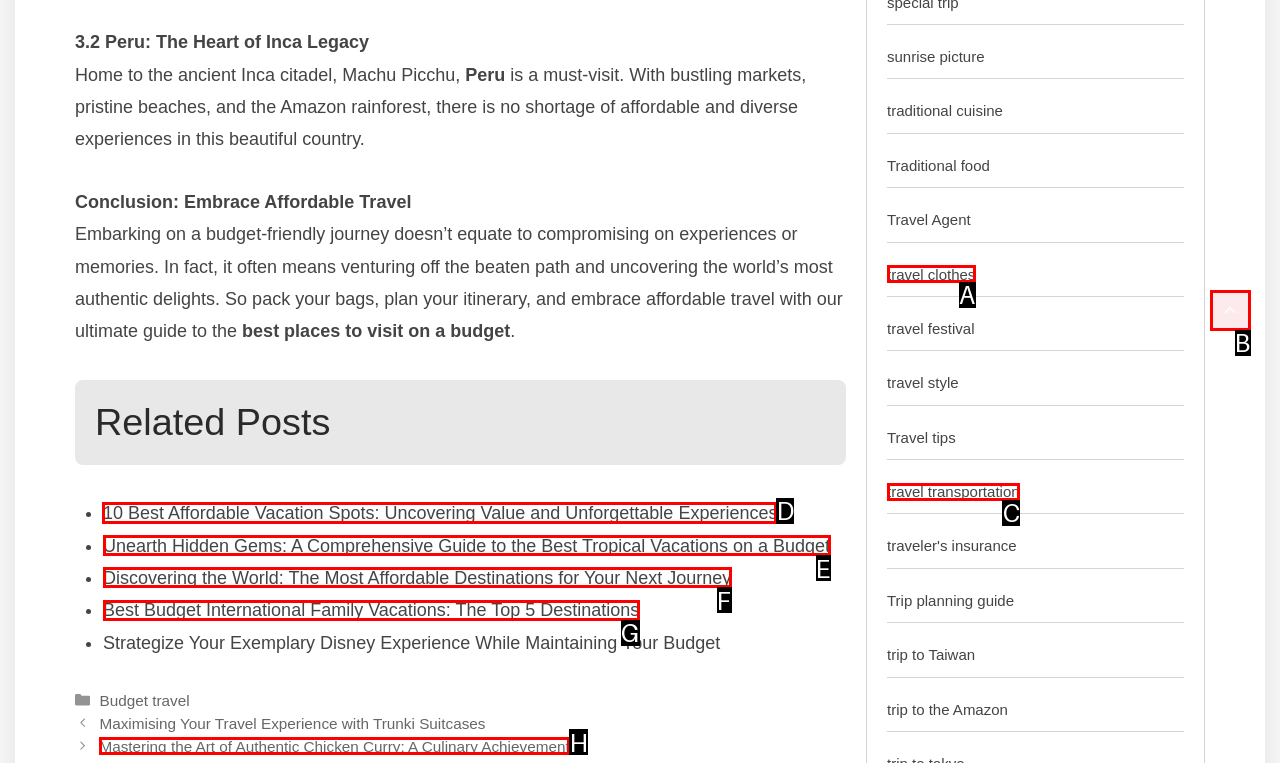Which UI element should be clicked to perform the following task: Click on '10 Best Affordable Vacation Spots: Uncovering Value and Unforgettable Experiences'? Answer with the corresponding letter from the choices.

D